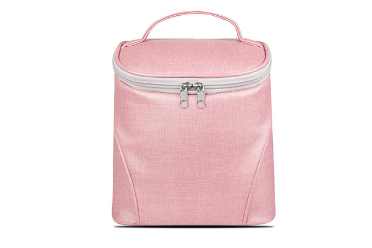Describe the image with as much detail as possible.

This image showcases a stylish pink medium-sized PU lunch tote designed for both functionality and aesthetics. It features a clean, minimalist design with a zippered top and a sturdy handle, making it easy to carry. The lunch tote is crafted from durable, easy-to-clean PU material that combines a modern look with practical everyday use. Its soft pink color adds a touch of femininity, making it a great choice for anyone looking to transport meals in style. Perfect for school, work, or picnics, this lunch tote is both trendy and functional.